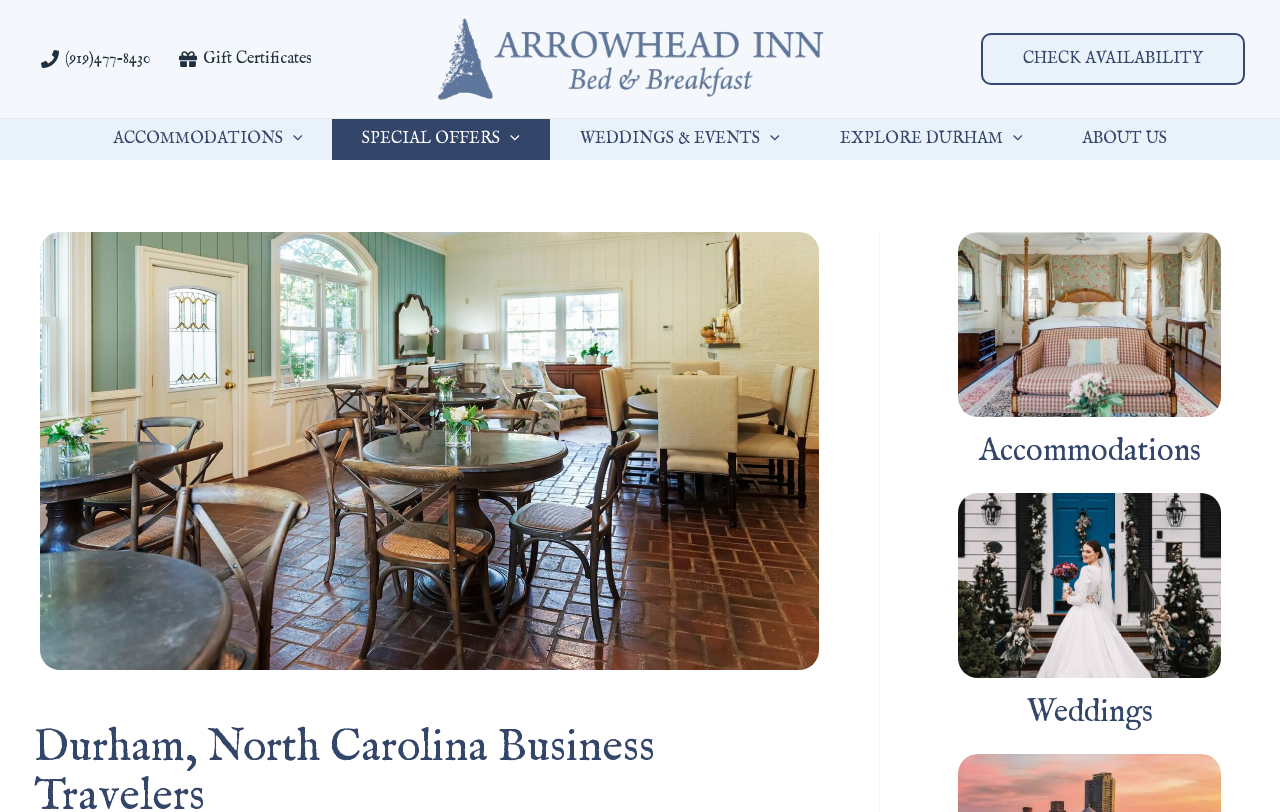How many images are there on the webpage?
Answer briefly with a single word or phrase based on the image.

7